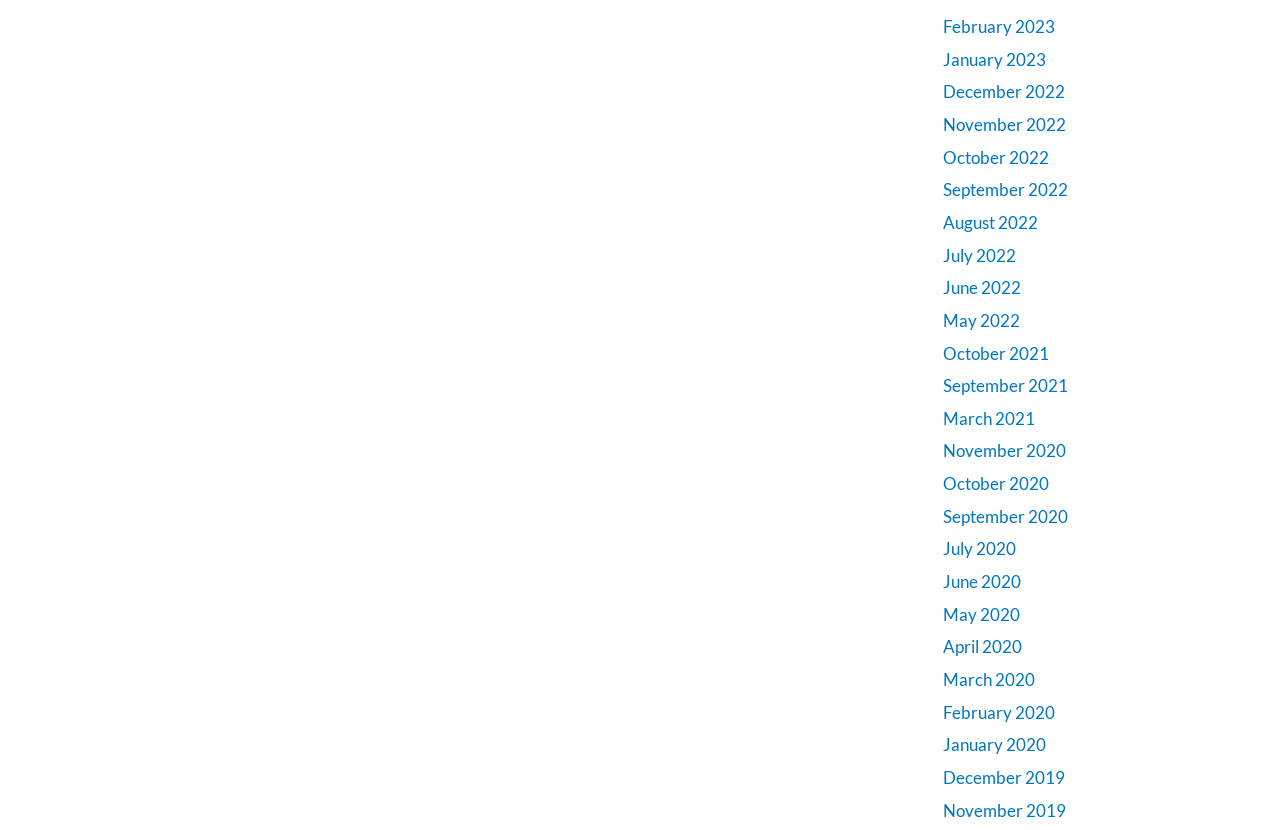Please specify the bounding box coordinates of the element that should be clicked to execute the given instruction: 'view October 2022'. Ensure the coordinates are four float numbers between 0 and 1, expressed as [left, top, right, bottom].

[0.736, 0.177, 0.819, 0.202]